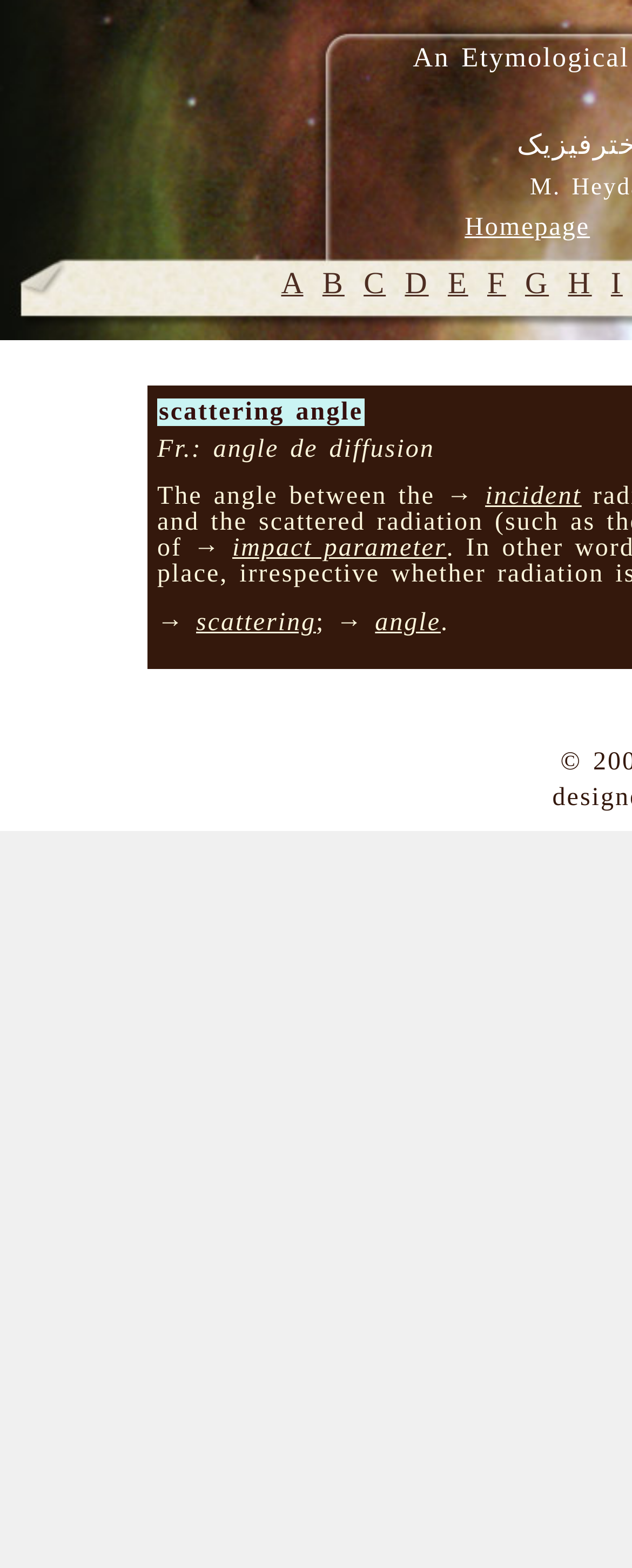Identify the bounding box coordinates of the section that should be clicked to achieve the task described: "go to homepage".

[0.735, 0.136, 0.933, 0.154]